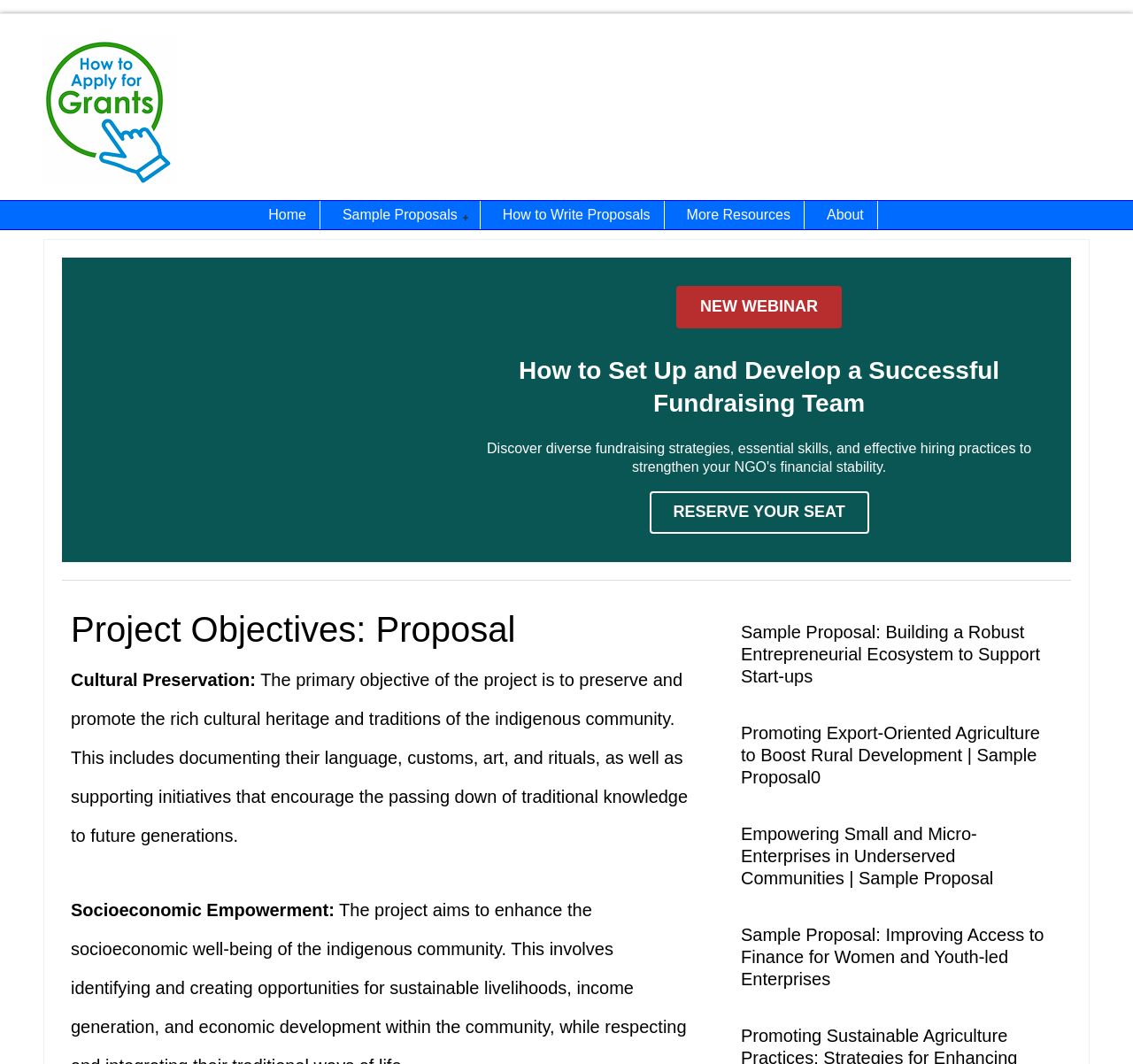Write a detailed summary of the webpage, including text, images, and layout.

The webpage is about a project proposal, specifically focused on cultural preservation and socioeconomic empowerment. At the top, there are three "Skip to" links, followed by a main navigation menu with links to "Home", "Sample Proposals", "How to Write Proposals", "More Resources", and "About". 

Below the navigation menu, there is a prominent button "NEW WEBINAR" and a text "How to Set Up and Develop a Successful Fundraising Team". Next to it, there is another button "RESERVE YOUR SEAT". 

The main content of the page is divided into two sections. On the left, there is a heading "Project Objectives: Proposal" followed by two paragraphs of text. The first paragraph is about cultural preservation, describing the project's objective to preserve and promote the rich cultural heritage and traditions of the indigenous community. The second paragraph is about socioeconomic empowerment, but its content is not provided. 

On the right, there is a sidebar with a heading "Primary Sidebar" and four articles with sample proposals. Each article has a heading and a link to the sample proposal. The sample proposals are about building a robust entrepreneurial ecosystem, promoting export-oriented agriculture, empowering small and micro-enterprises, and improving access to finance for women and youth-led enterprises.